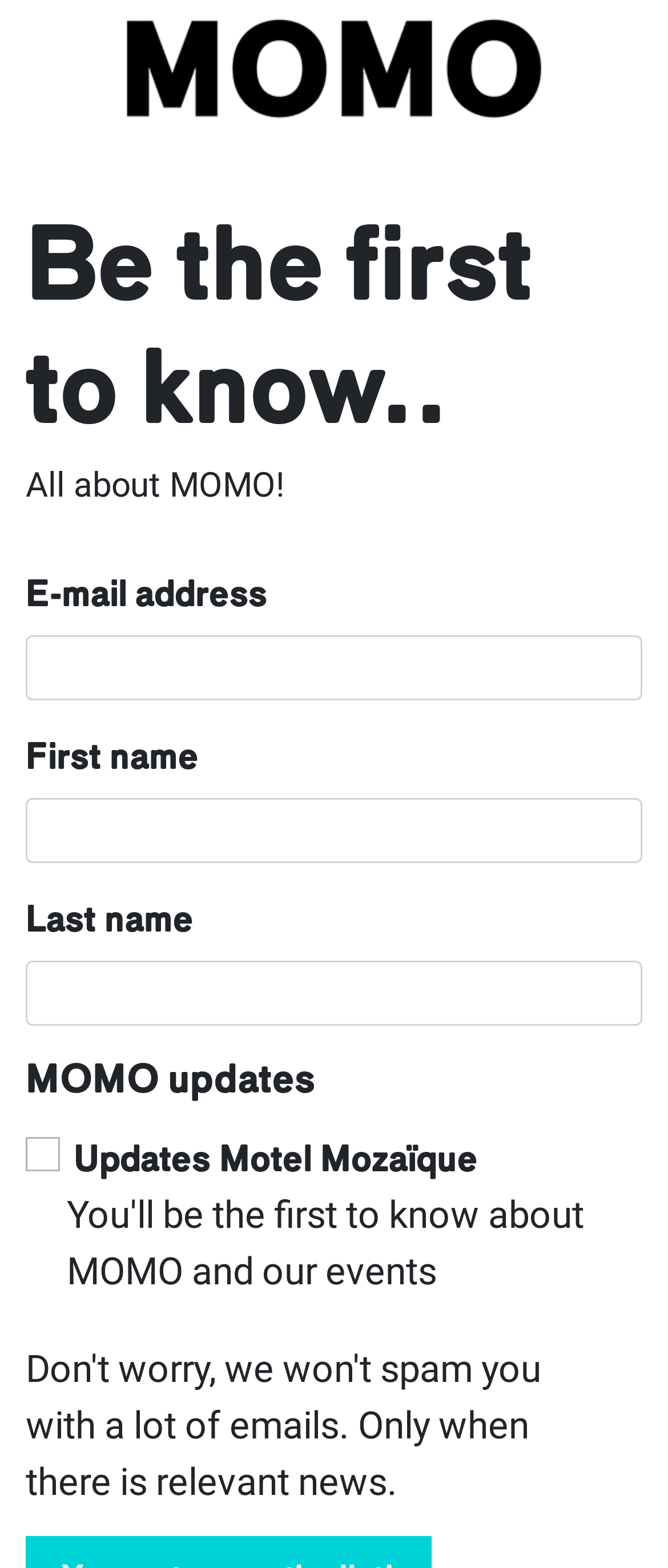Write an exhaustive caption that covers the webpage's main aspects.

The webpage appears to be a subscription or registration page, with a prominent heading "Be the first to know.." at the top. Below the heading, there is a link and an image, both spanning almost the entire width of the page. 

The main content of the page is divided into sections. The first section is a brief introduction, with a static text "All about MOMO!" followed by a series of input fields. The input fields are arranged vertically, with labels "E-mail address", "First name", and "Last name" respectively, each accompanied by a corresponding textbox. 

Below the input fields, there is another heading "MOMO updates" which seems to be a separate section. This section contains a single checkbox labeled "Updates Motel Mozaïque", which is currently unchecked.